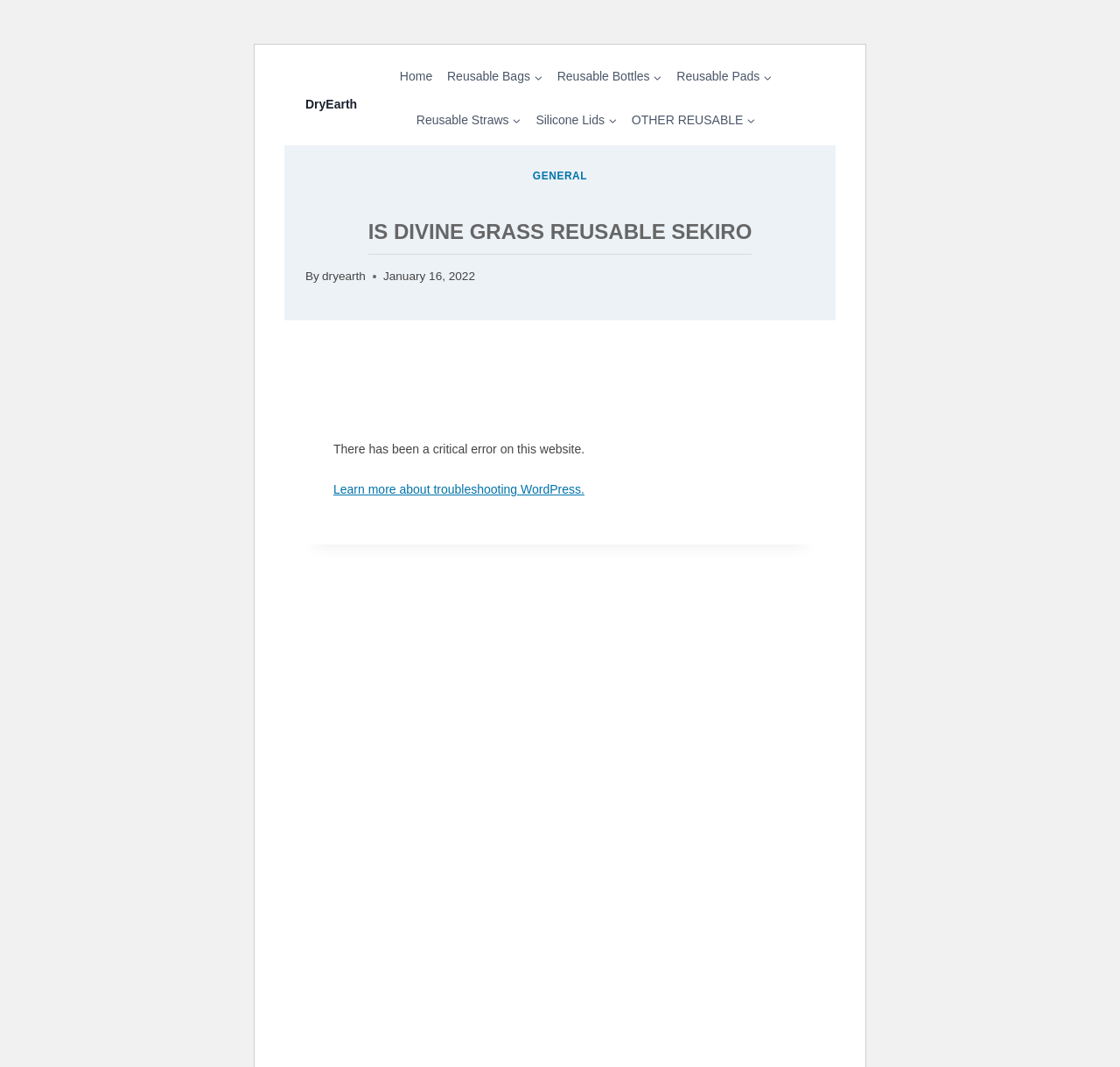Give a concise answer using one word or a phrase to the following question:
What type of products are featured on this page?

Reusable products